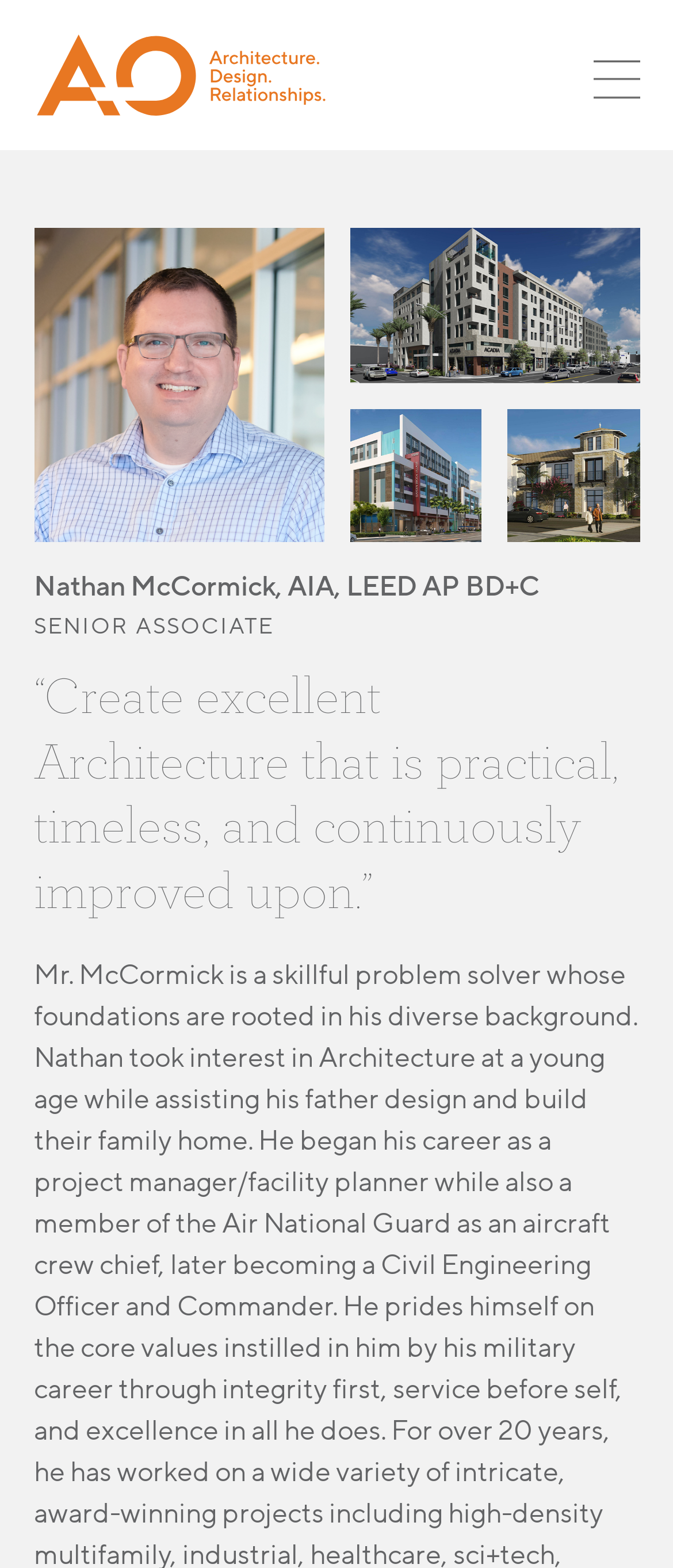Provide a one-word or one-phrase answer to the question:
What is the theme of Nathan McCormick's work?

Architecture and design